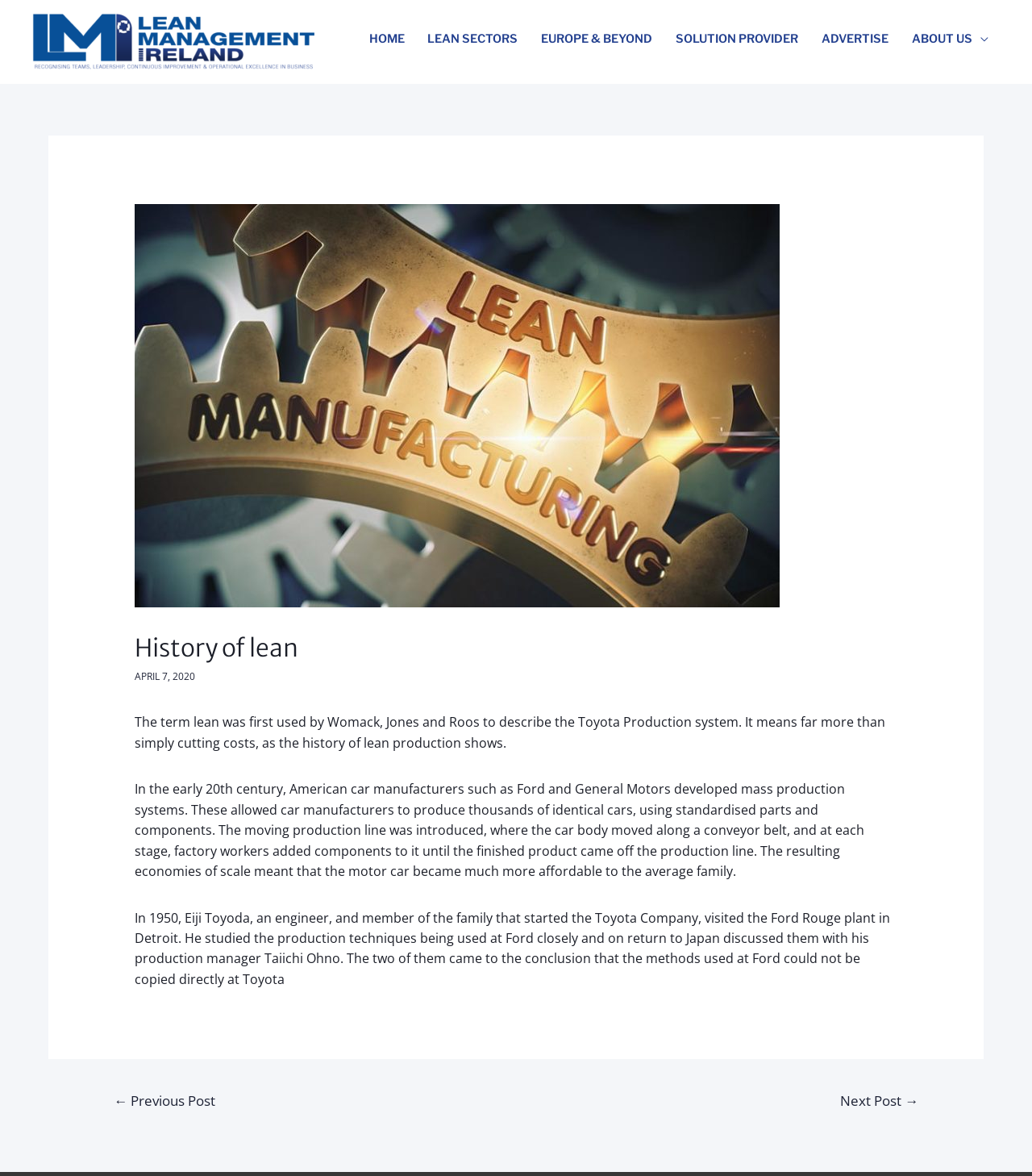Give a concise answer of one word or phrase to the question: 
What is the name of the company that Eiji Toyoda was a part of?

Toyota